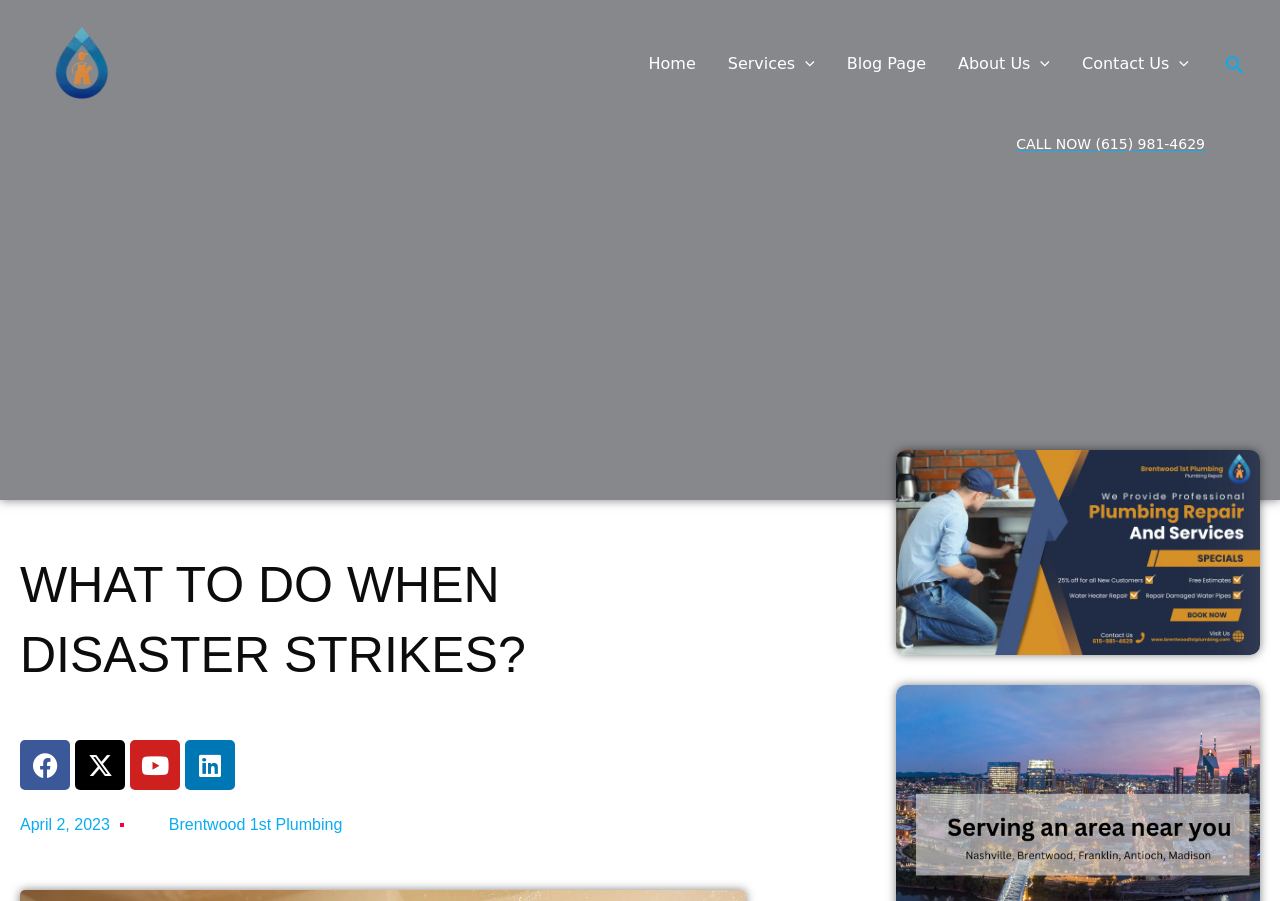Find the bounding box of the UI element described as: "Home". The bounding box coordinates should be given as four float values between 0 and 1, i.e., [left, top, right, bottom].

[0.494, 0.054, 0.556, 0.087]